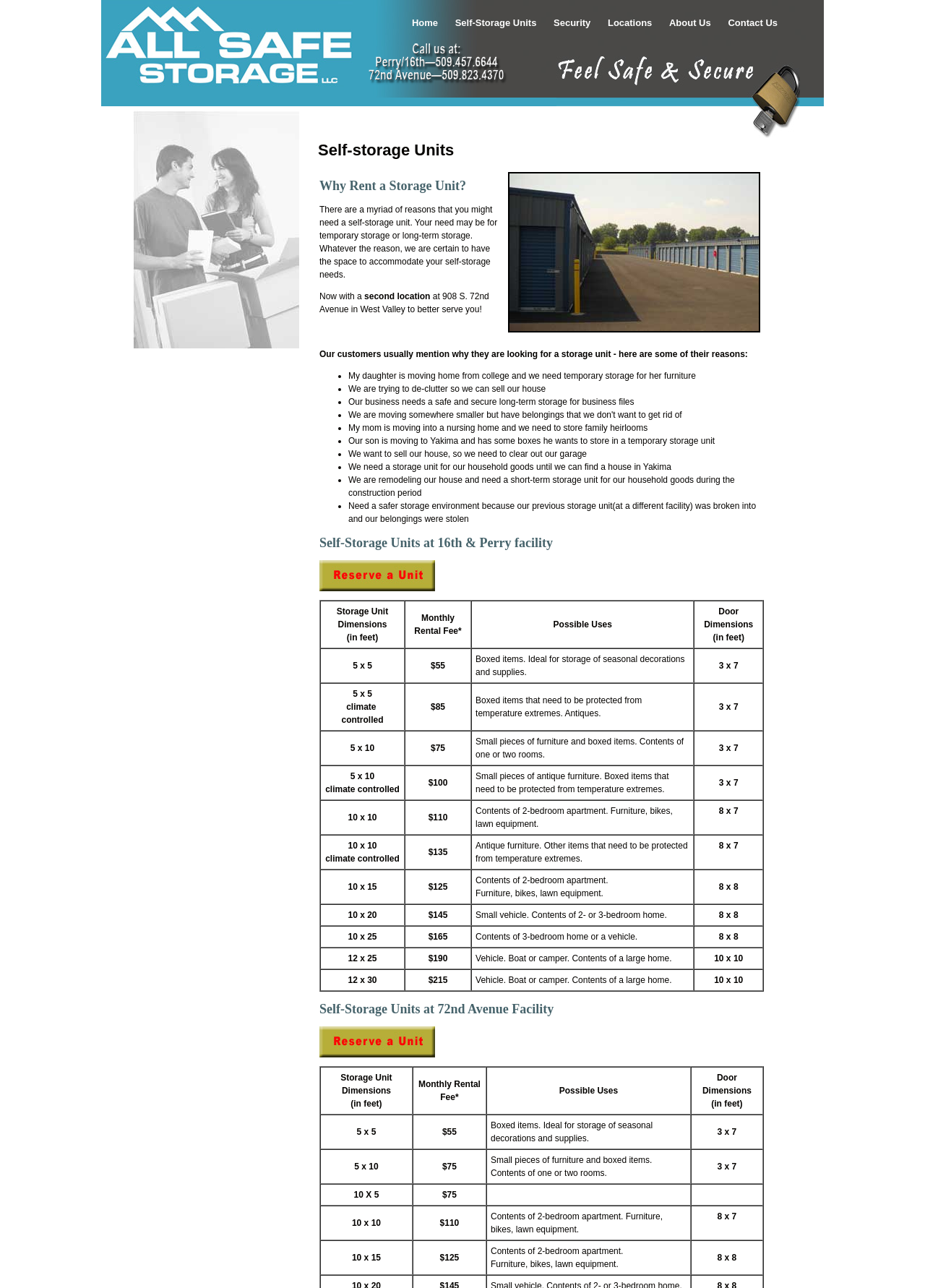Can you specify the bounding box coordinates of the area that needs to be clicked to fulfill the following instruction: "Click on the 'Reserve a Storage Unit at All Safe Storage in Yakima' link"?

[0.345, 0.453, 0.47, 0.461]